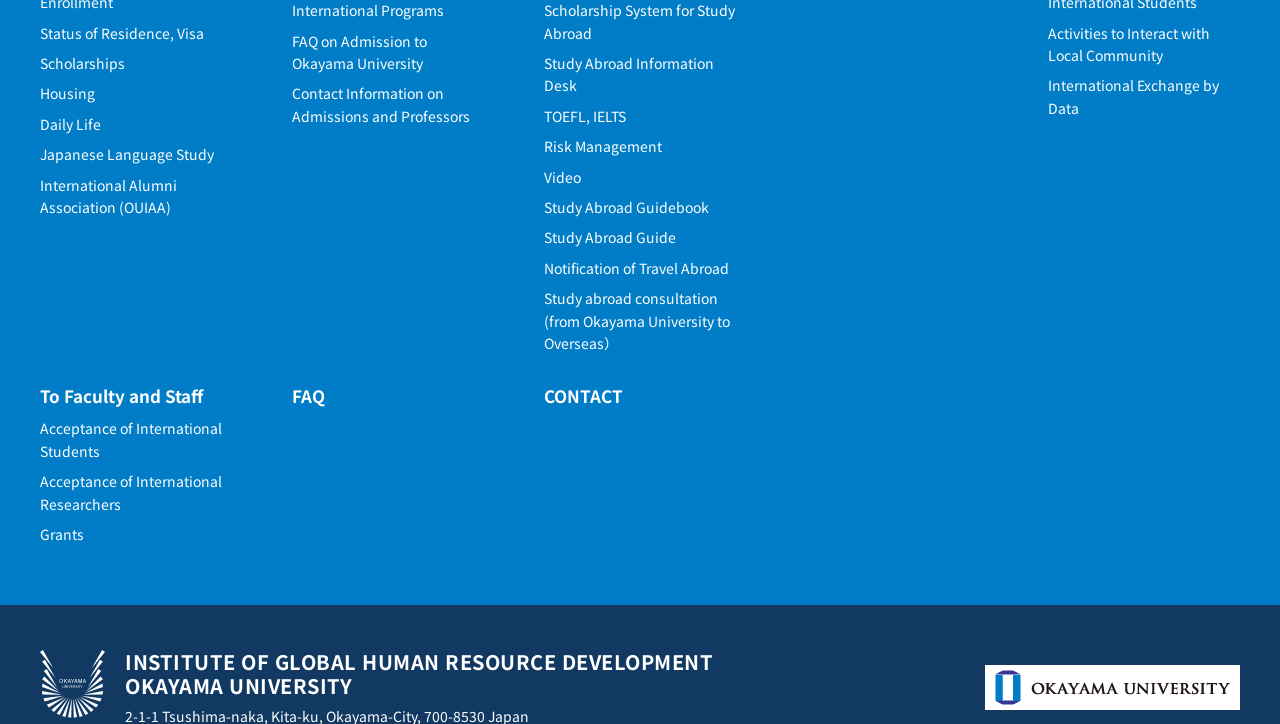What is the language of the text in the top-right corner?
Based on the visual, give a brief answer using one word or a short phrase.

Japanese